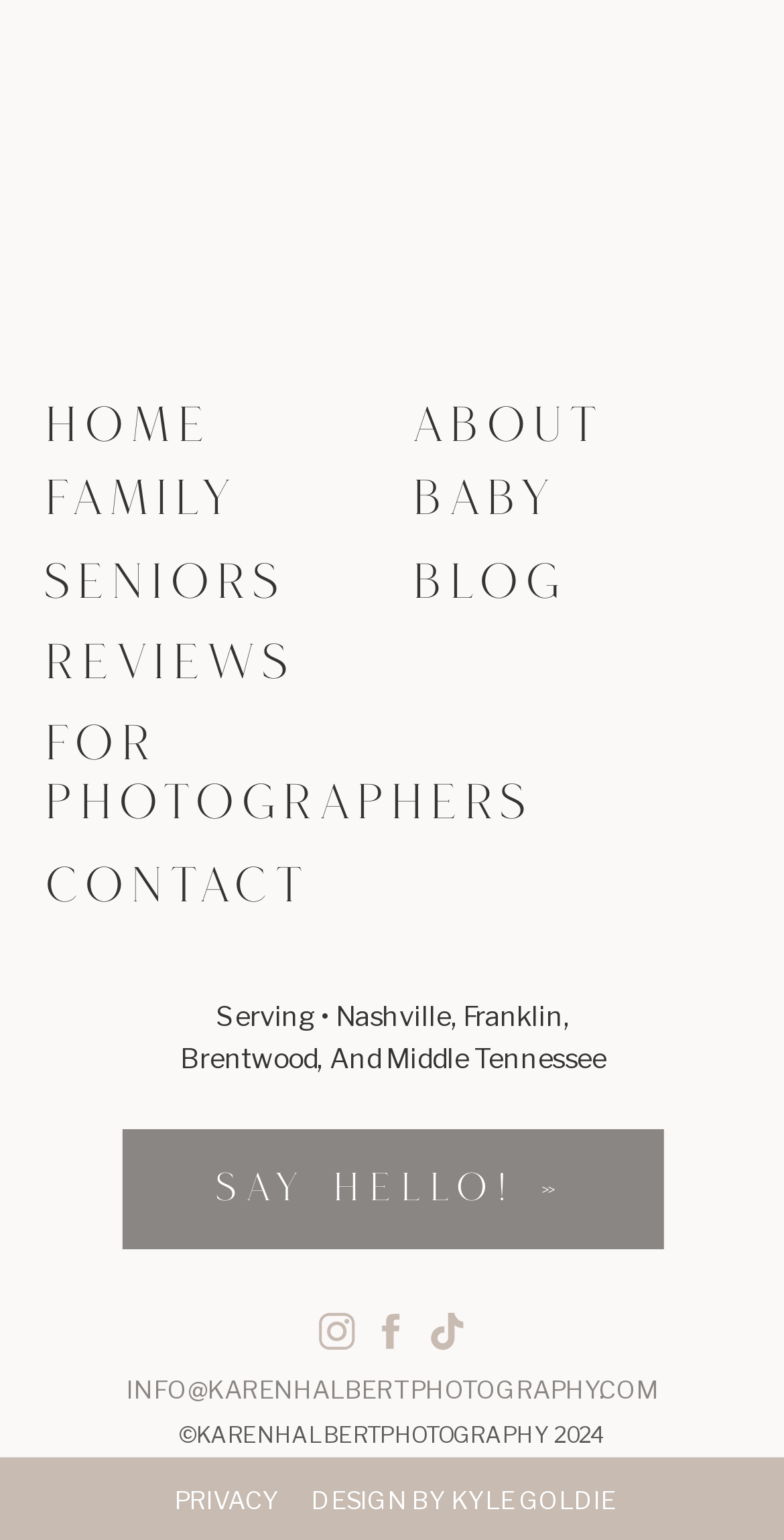Please answer the following question using a single word or phrase: What is the photographer's email address?

INFO@KARENHALBERTPHOTOGRAPHY.COM